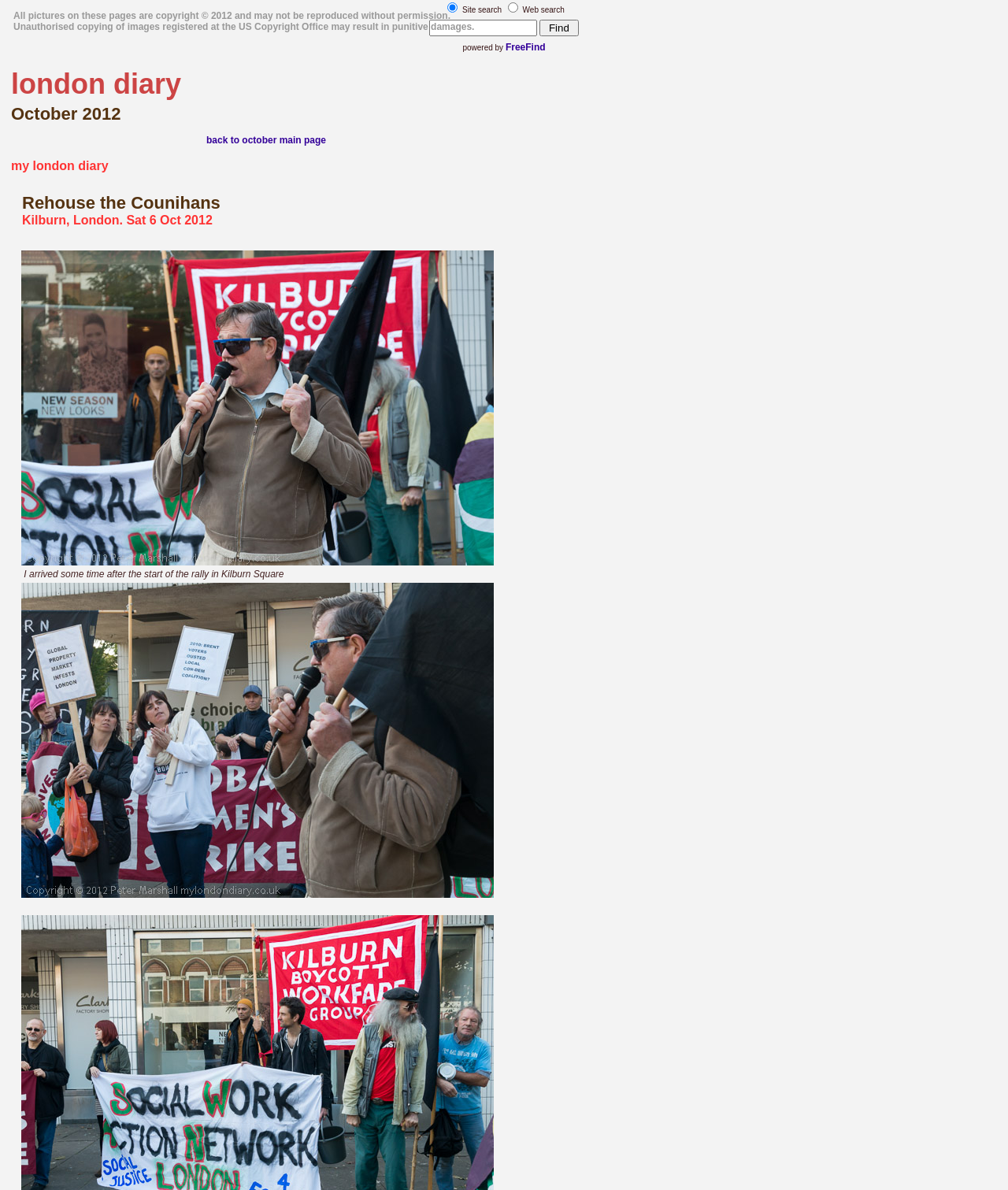Analyze and describe the webpage in a detailed narrative.

This webpage is a personal diary entry for October 2012, with a focus on London. At the top, there are three headings: "london diary", "October 2012", and "my london diary". Below these headings, there is a link to "back to october main page". 

The main content of the page is a table with a single row, containing a series of entries. Each entry consists of a heading with a title, such as "Rehouse the Counihans", followed by a subheading with a location and date, "Kilburn, London. Sat 6 Oct 2012". There are two images associated with each entry, placed below the headings. 

At the bottom of the page, there are two lines of static text, stating the copyright information for the images on the page. 

On the right side of the page, there is a search function, consisting of two radio buttons, a text box, and a "Find" button. The radio buttons allow the user to choose between searching the site or the web. The search function is powered by FreeFind, as indicated by a link below the text box.